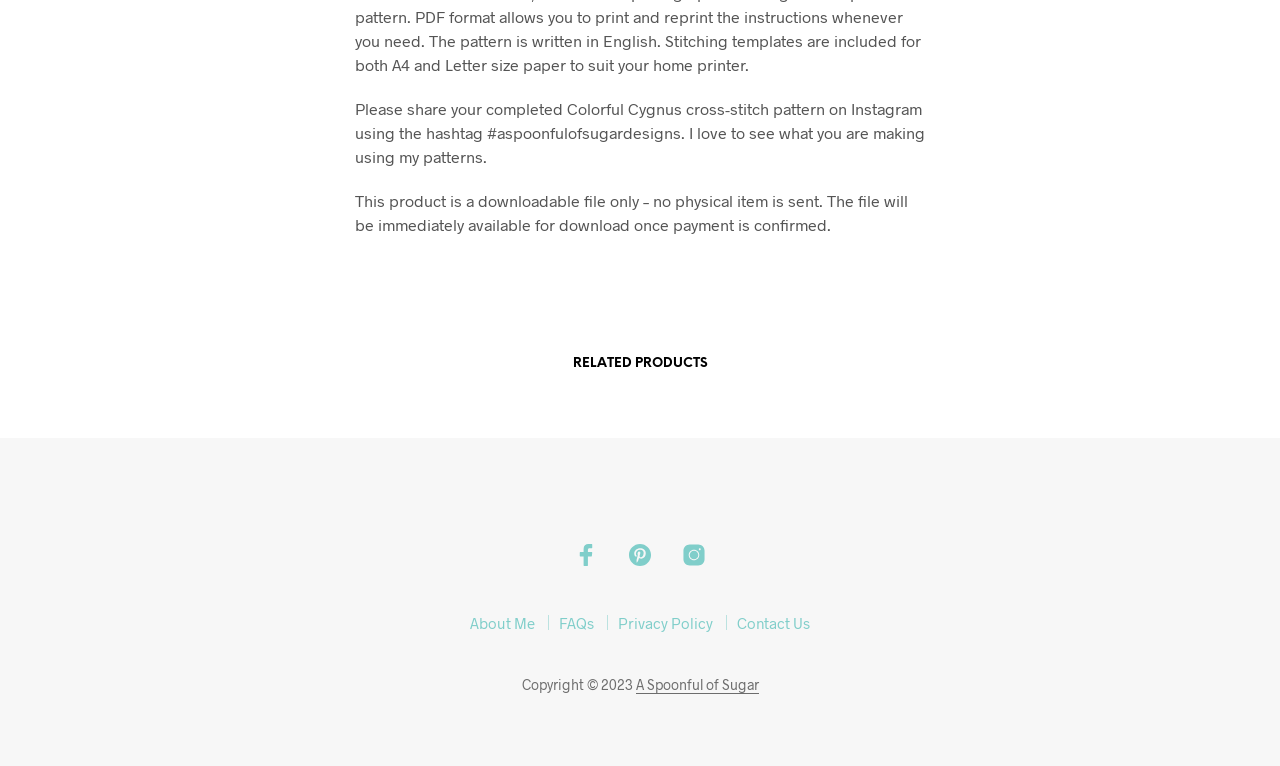Using the description: "A Spoonful of Sugar", identify the bounding box of the corresponding UI element in the screenshot.

[0.496, 0.884, 0.593, 0.905]